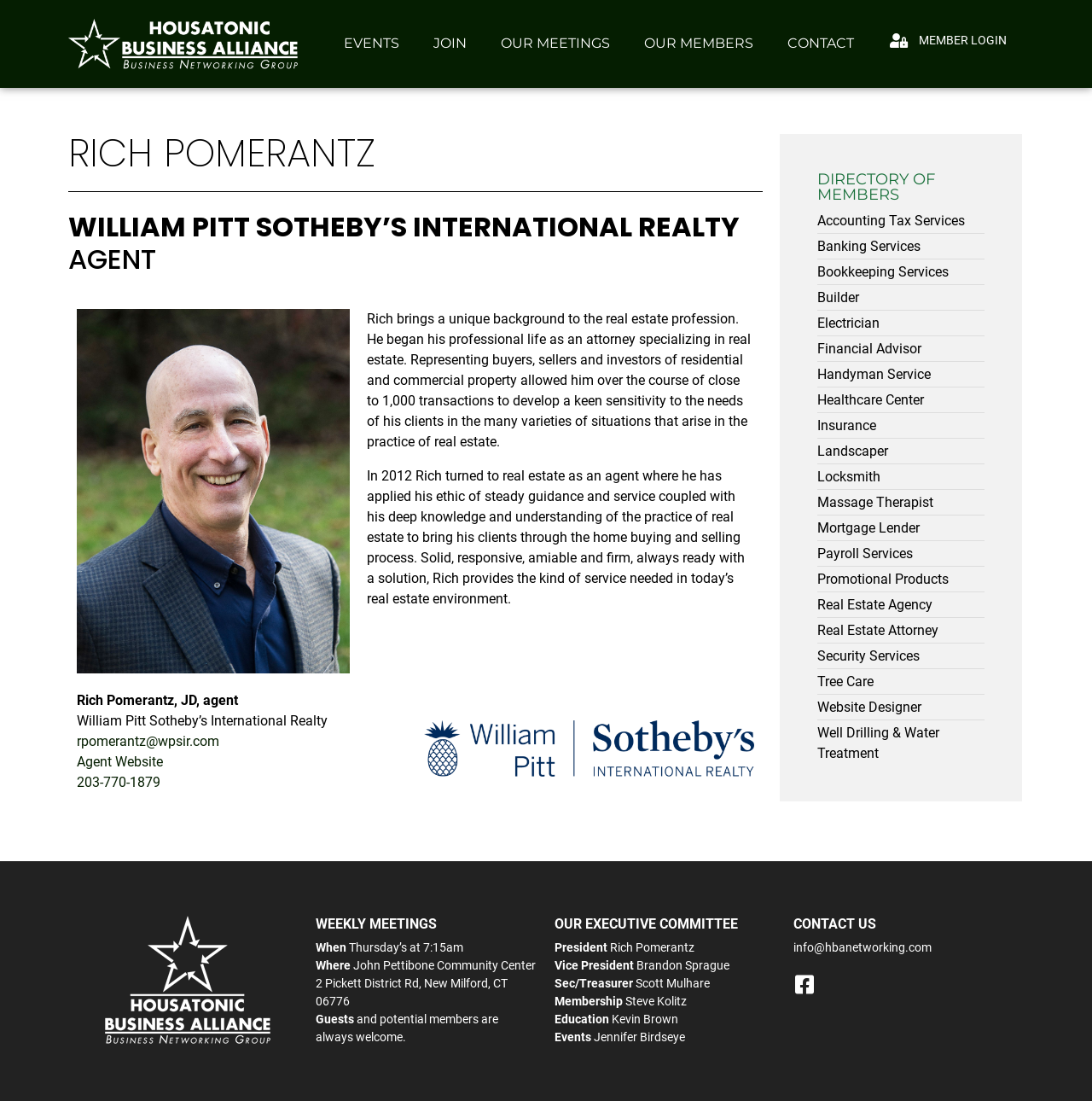Locate the bounding box coordinates of the clickable region necessary to complete the following instruction: "Check the WEEKLY MEETINGS schedule". Provide the coordinates in the format of four float numbers between 0 and 1, i.e., [left, top, right, bottom].

[0.289, 0.832, 0.492, 0.847]